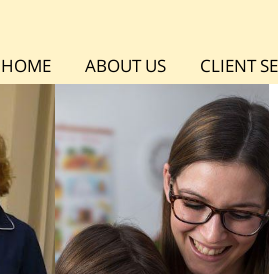Respond to the question below with a concise word or phrase:
What is the atmosphere depicted in the image?

Nurturing and supportive